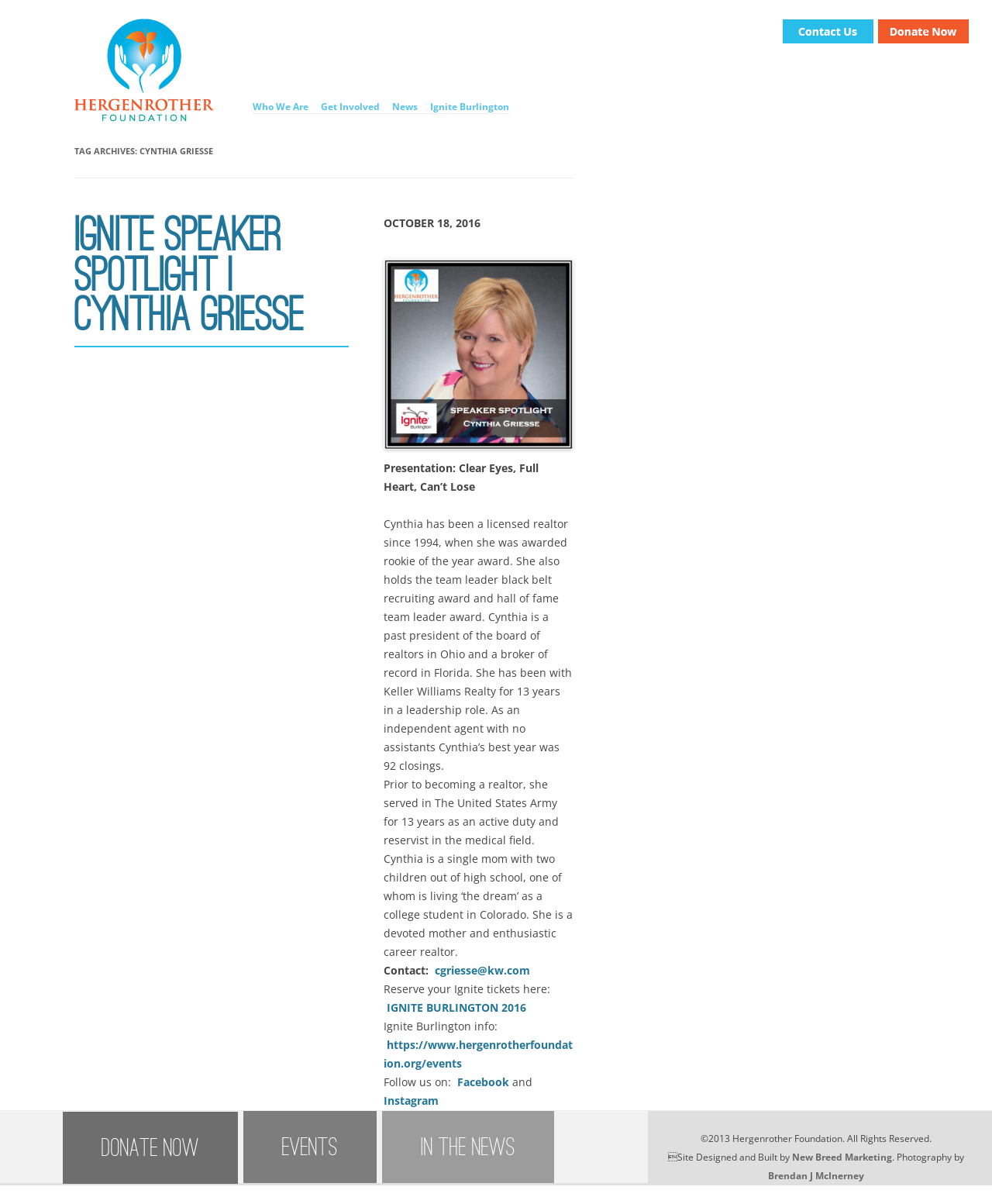Highlight the bounding box coordinates of the element you need to click to perform the following instruction: "Follow on Facebook."

[0.461, 0.892, 0.514, 0.904]